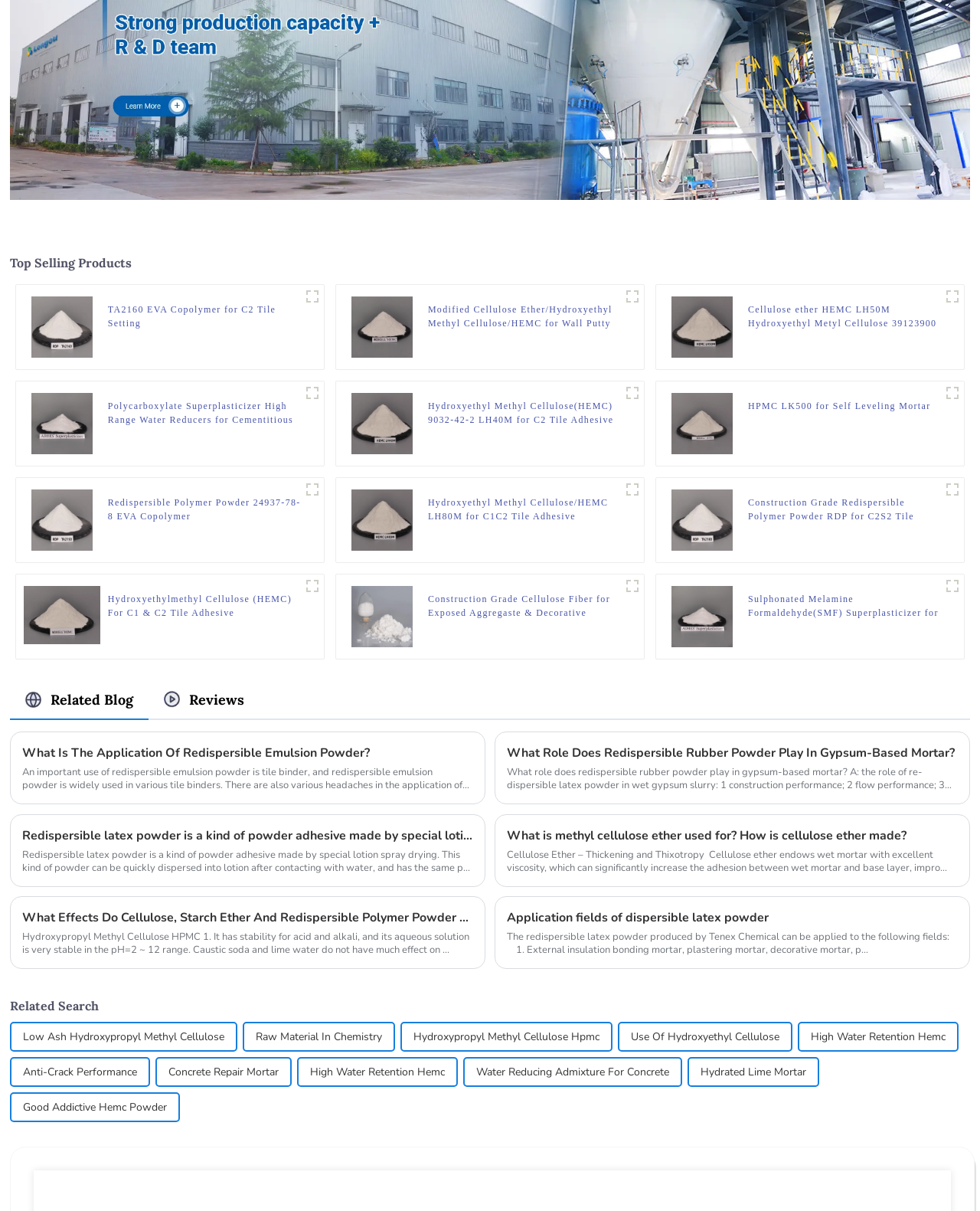How many links are in the third figure?
By examining the image, provide a one-word or phrase answer.

2